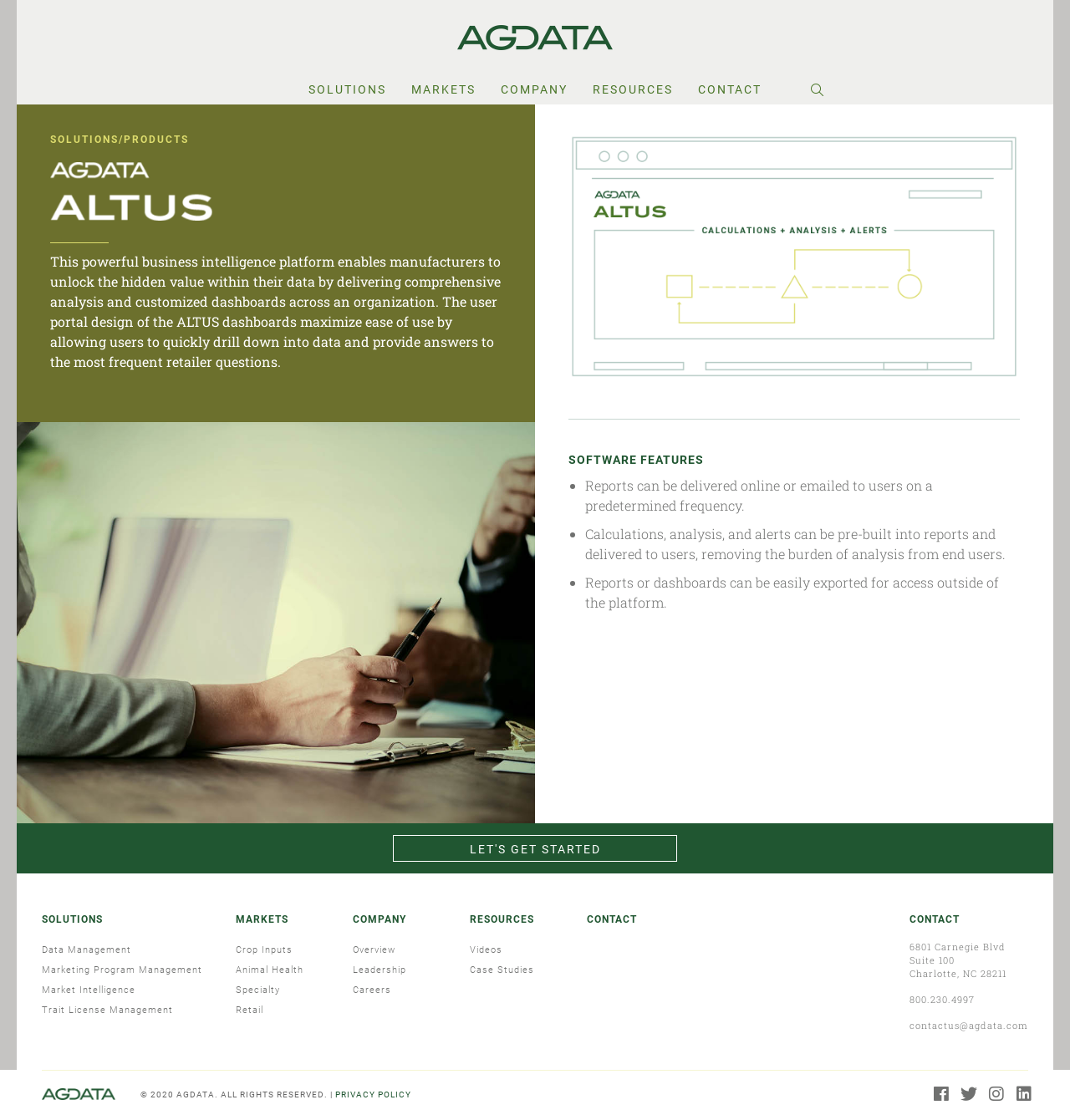Please locate the UI element described by "Marketing Program Management" and provide its bounding box coordinates.

[0.039, 0.858, 0.189, 0.876]